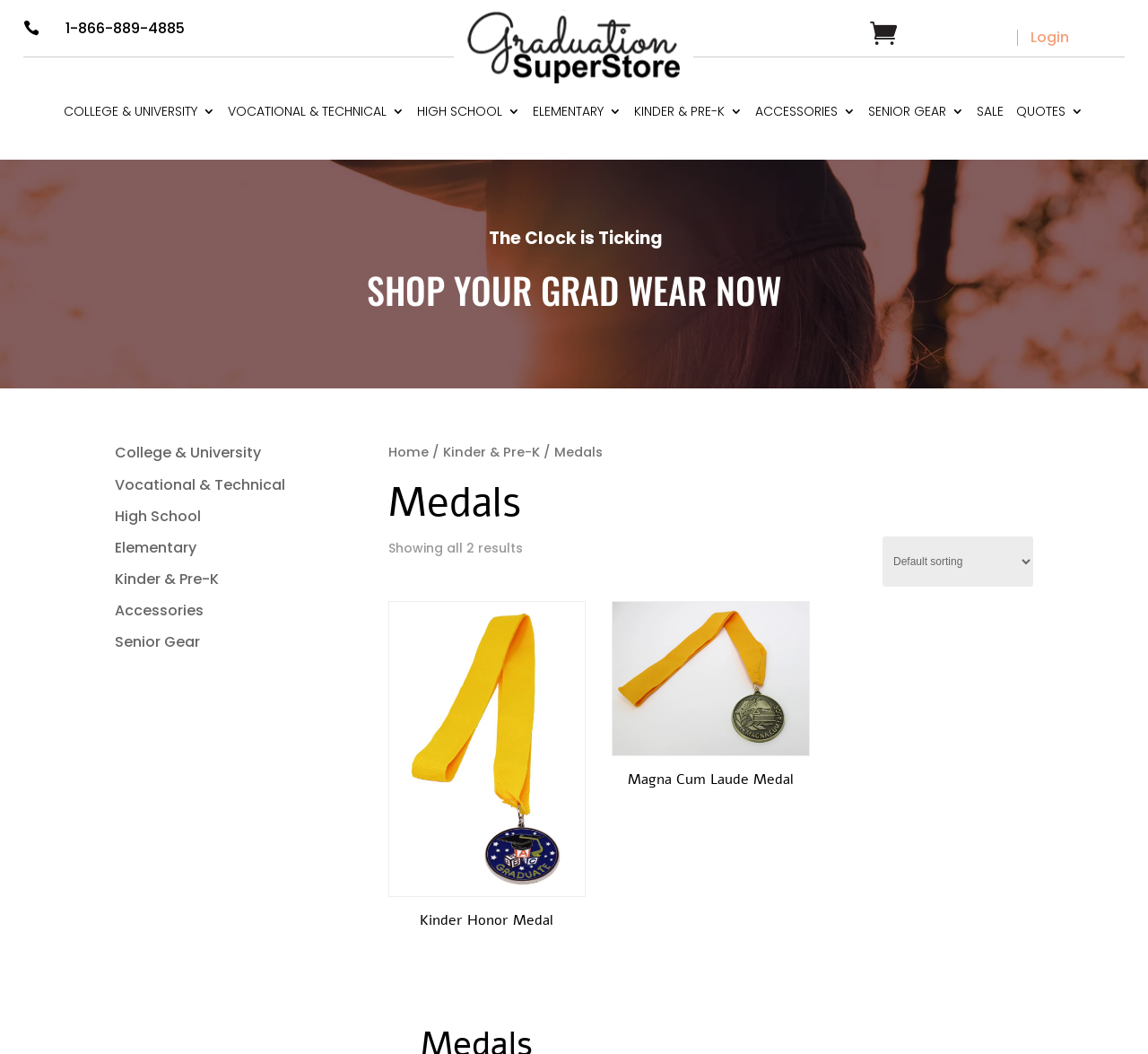Find the bounding box coordinates of the clickable area that will achieve the following instruction: "View the 'Kinder Honor Medal' product".

[0.338, 0.571, 0.51, 0.888]